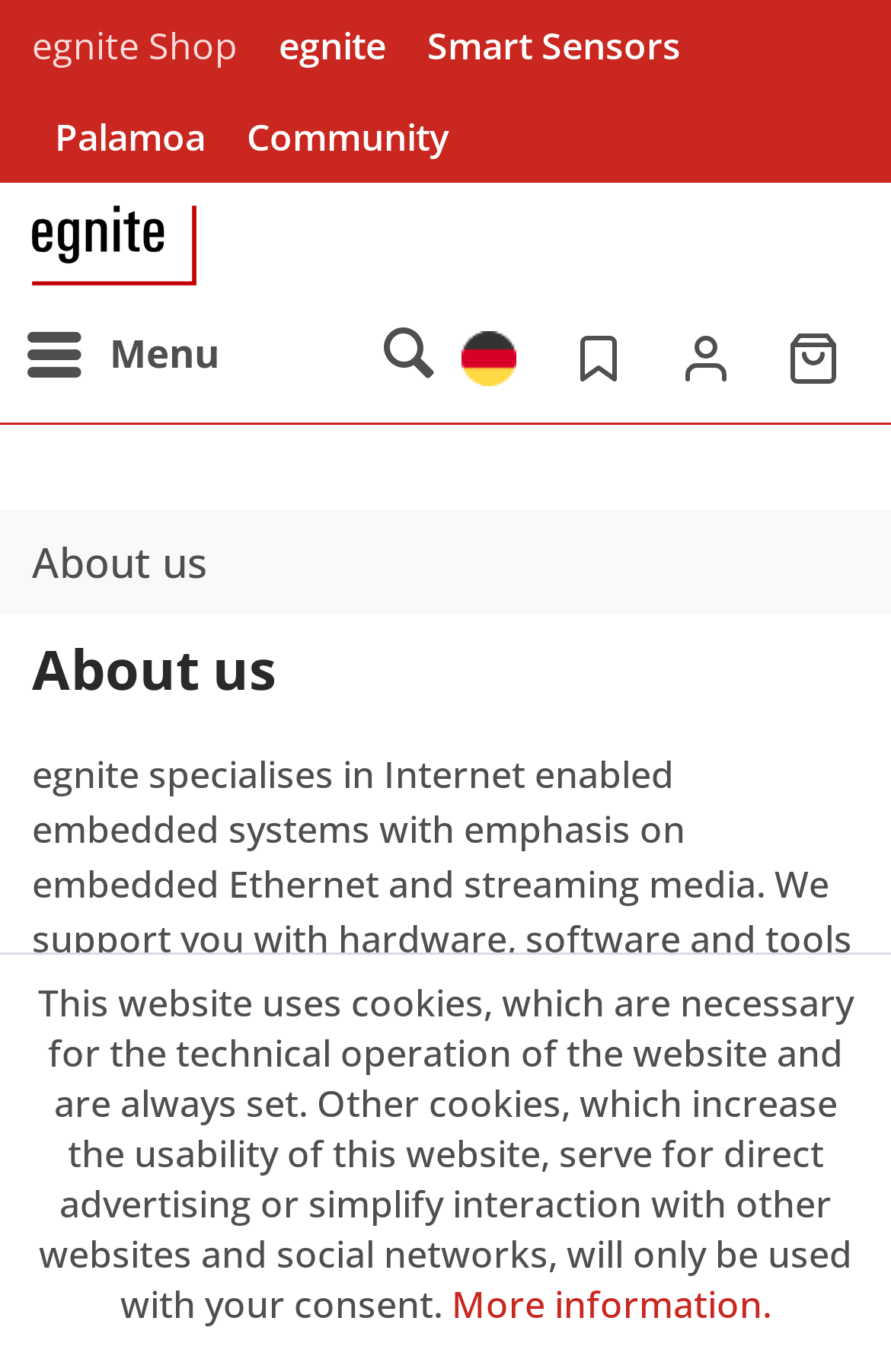What is the name of the company?
Use the image to give a comprehensive and detailed response to the question.

The name of the company can be found in the top-left corner of the webpage, where it says 'About us | egnite Shop'. The word 'egnite' is also a link, which suggests that it is the name of the company.